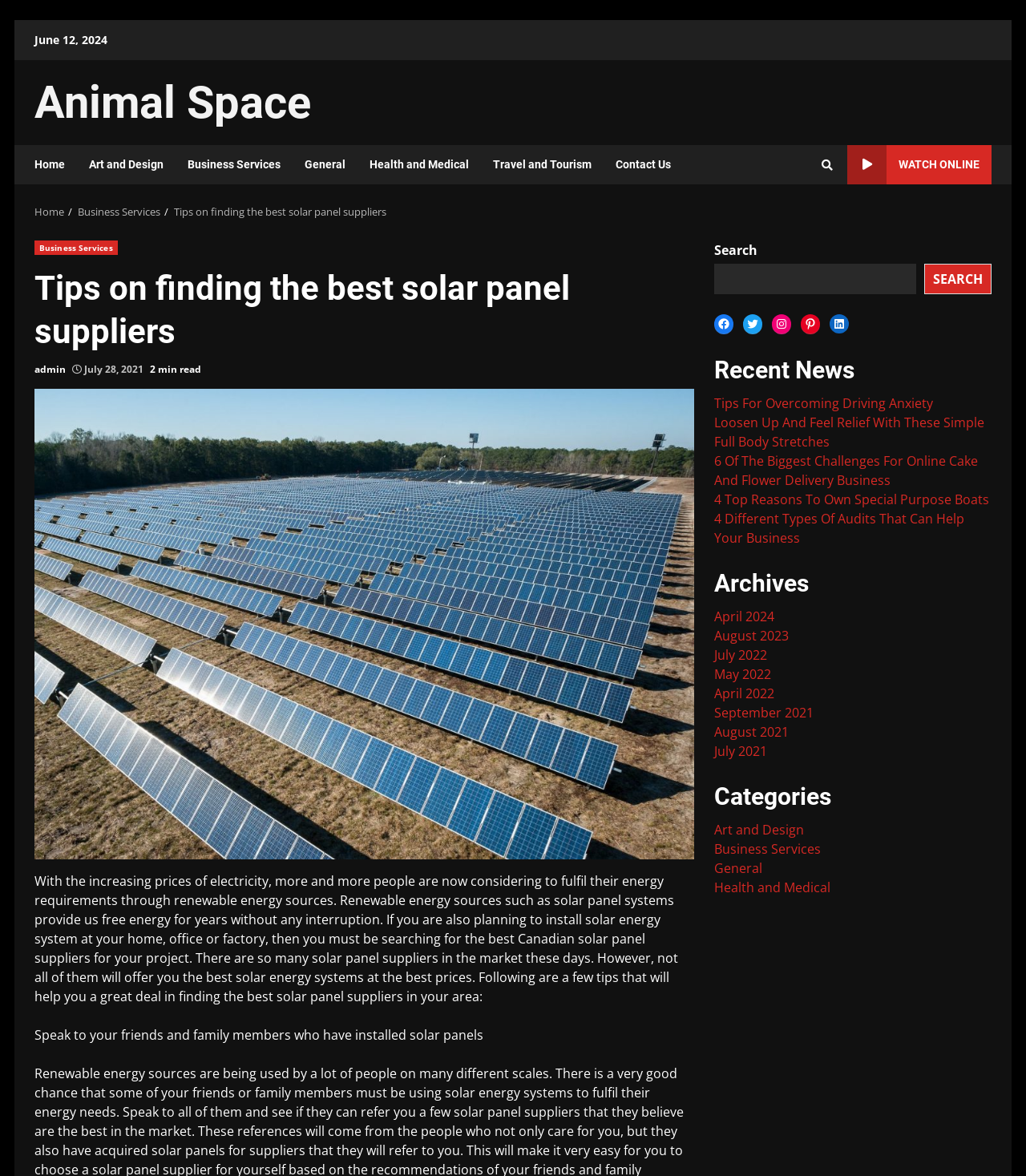Select the bounding box coordinates of the element I need to click to carry out the following instruction: "Click the Facebook link".

None